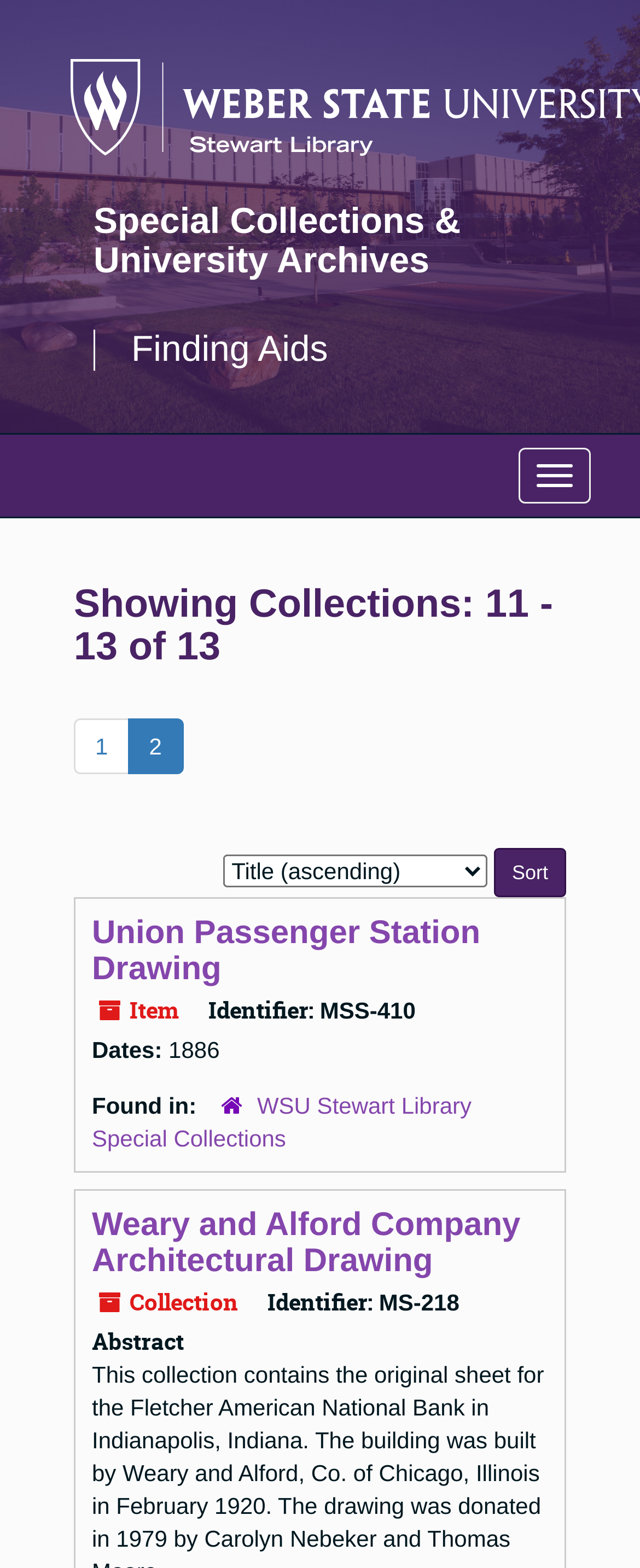What is the identifier for the second collection?
Provide a concise answer using a single word or phrase based on the image.

MS-218